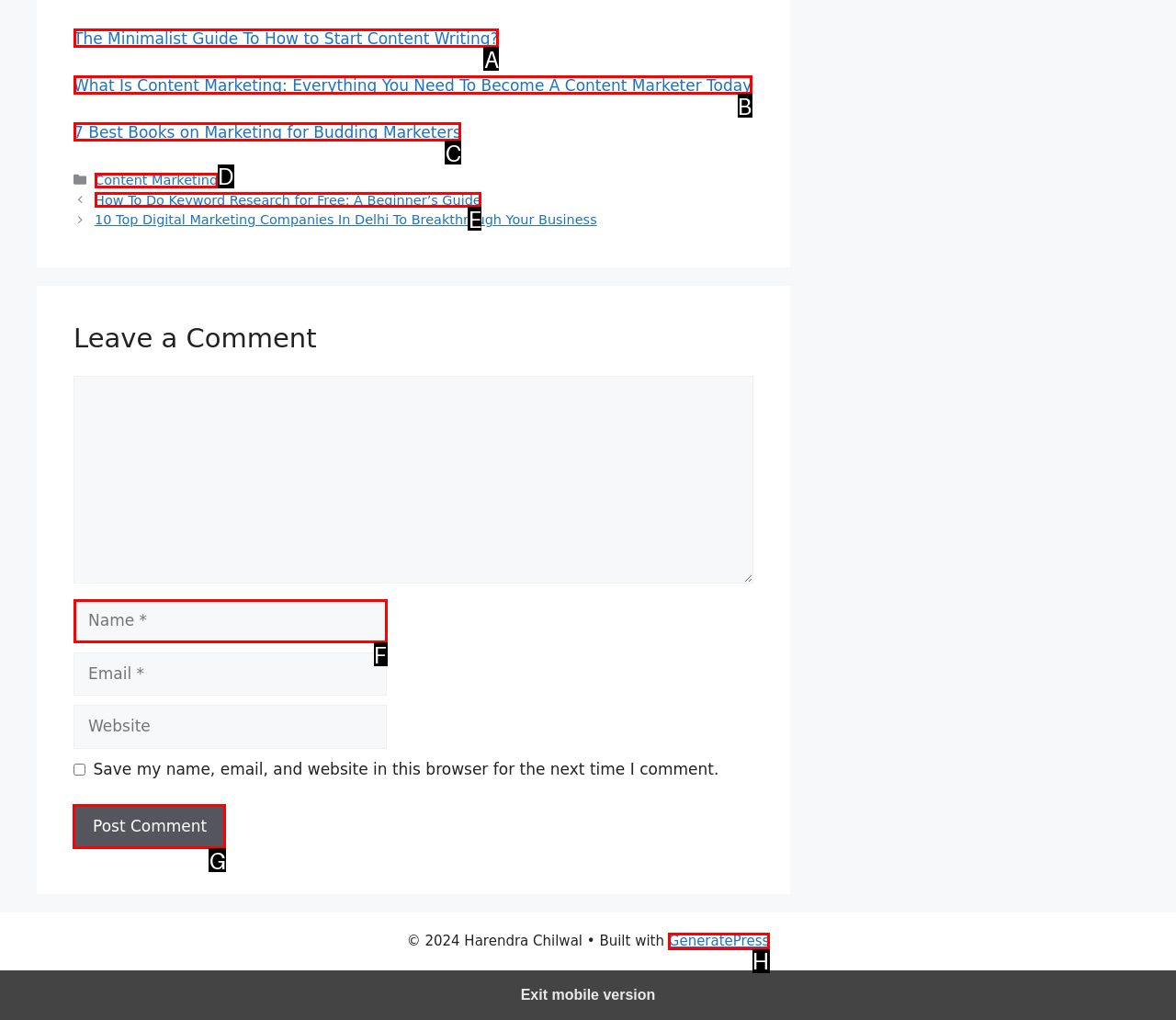Select the correct UI element to click for this task: Post a comment.
Answer using the letter from the provided options.

G